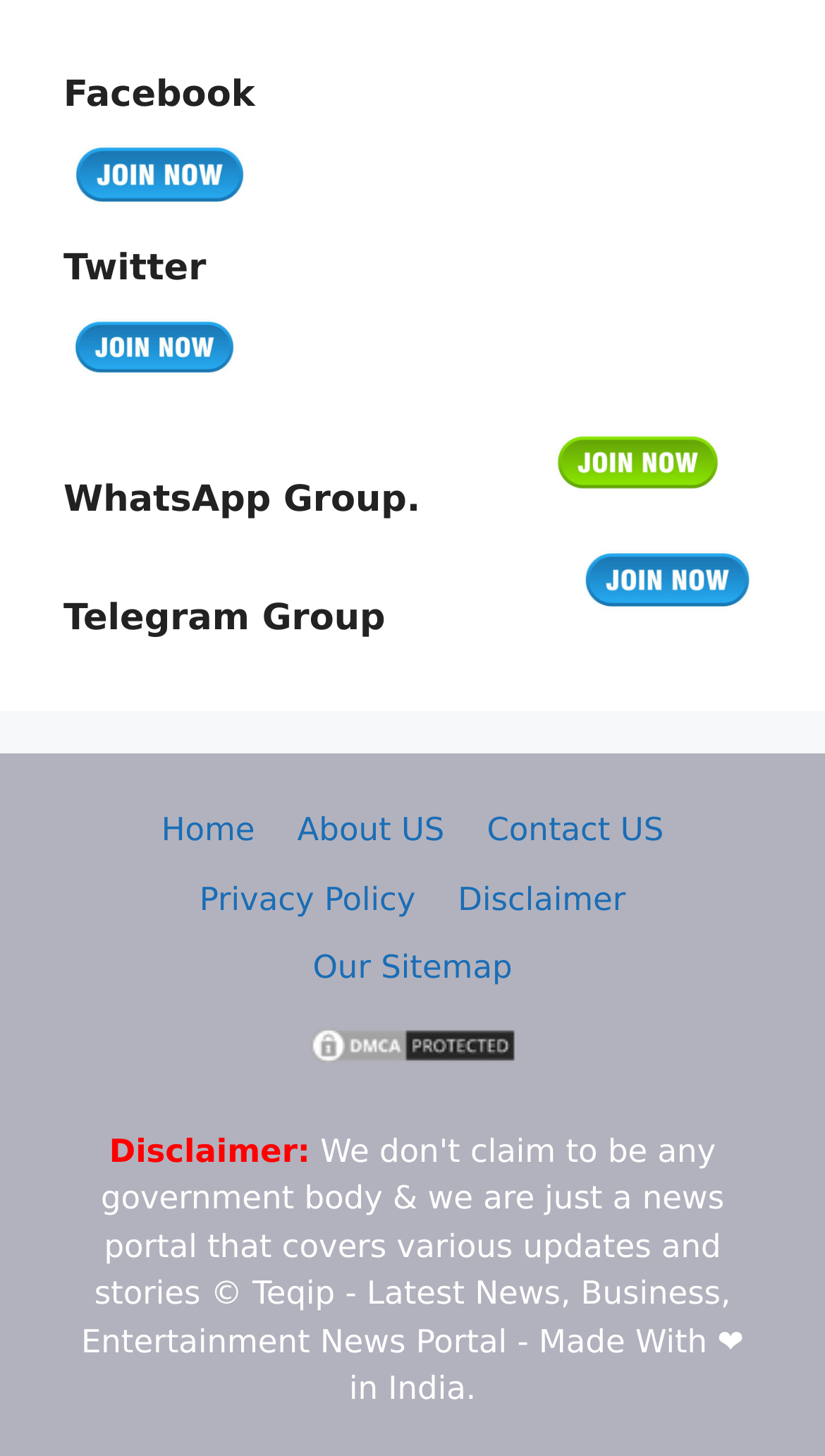Please answer the following query using a single word or phrase: 
What social media platforms are listed?

Facebook, Twitter, WhatsApp